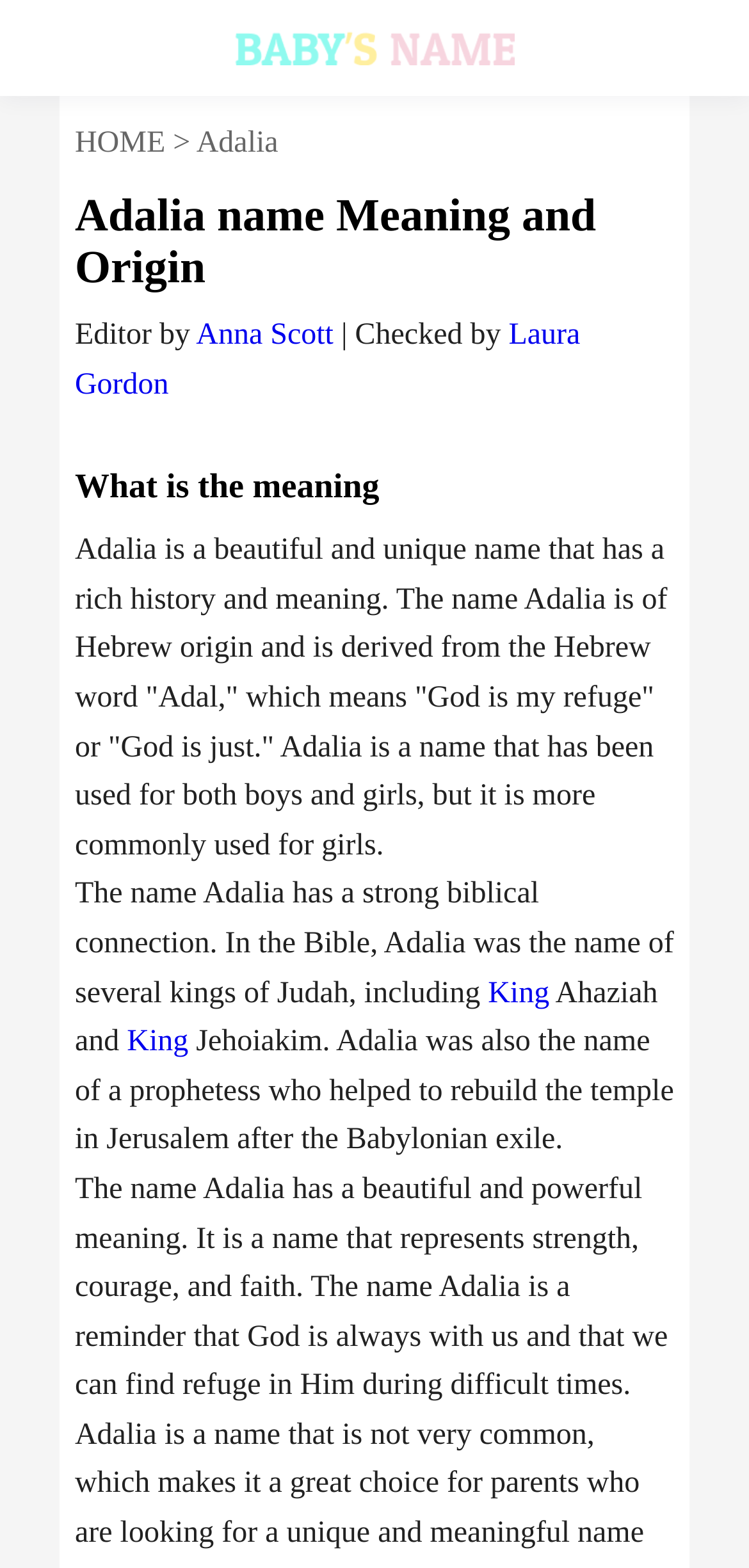Describe the entire webpage, focusing on both content and design.

The webpage is about the name Adalia, its meaning, and origin. At the top, there is a small image related to baby names. Below the image, there is a navigation link to the "HOME" page. Next to the "HOME" link, the name "Adalia" is prominently displayed. 

The main heading "Adalia name Meaning and Origin" is centered at the top of the page. Below the heading, there is a section with the editor's name, Anna Scott, and the checker's name, Laura Gordon. 

The main content of the page starts with a question "What is the meaning" and then provides a detailed answer. The text explains that Adalia is a Hebrew name that means "God is my refuge" or "God is just." It also mentions that the name has a strong biblical connection and has been used for both boys and girls, although it is more commonly used for girls. 

There are two links to "King" within the text, which likely refer to the biblical kings of Judah mentioned in the passage. The text continues to provide more information about the name Adalia, but the exact content is not fully described in the accessibility tree.